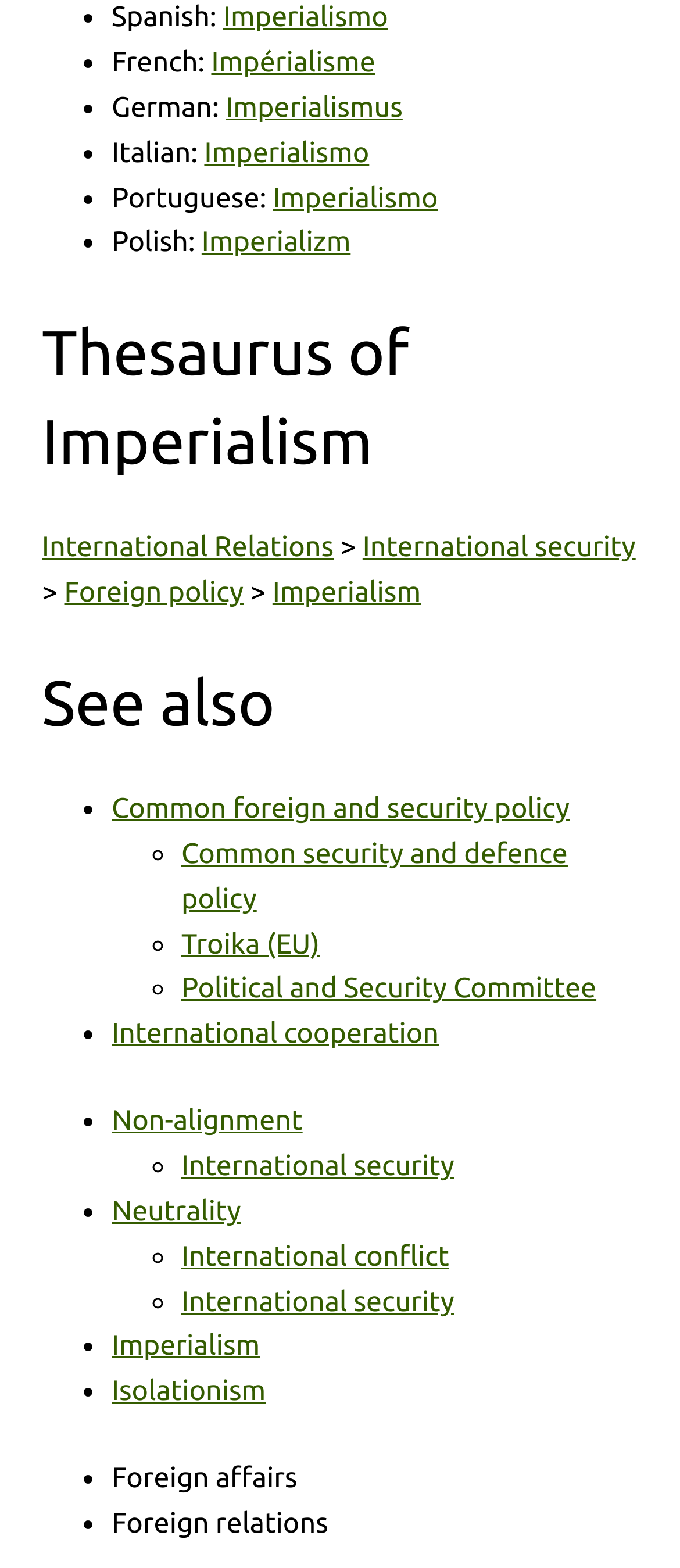Please locate the bounding box coordinates of the element that needs to be clicked to achieve the following instruction: "Go to International Relations". The coordinates should be four float numbers between 0 and 1, i.e., [left, top, right, bottom].

[0.062, 0.339, 0.491, 0.359]